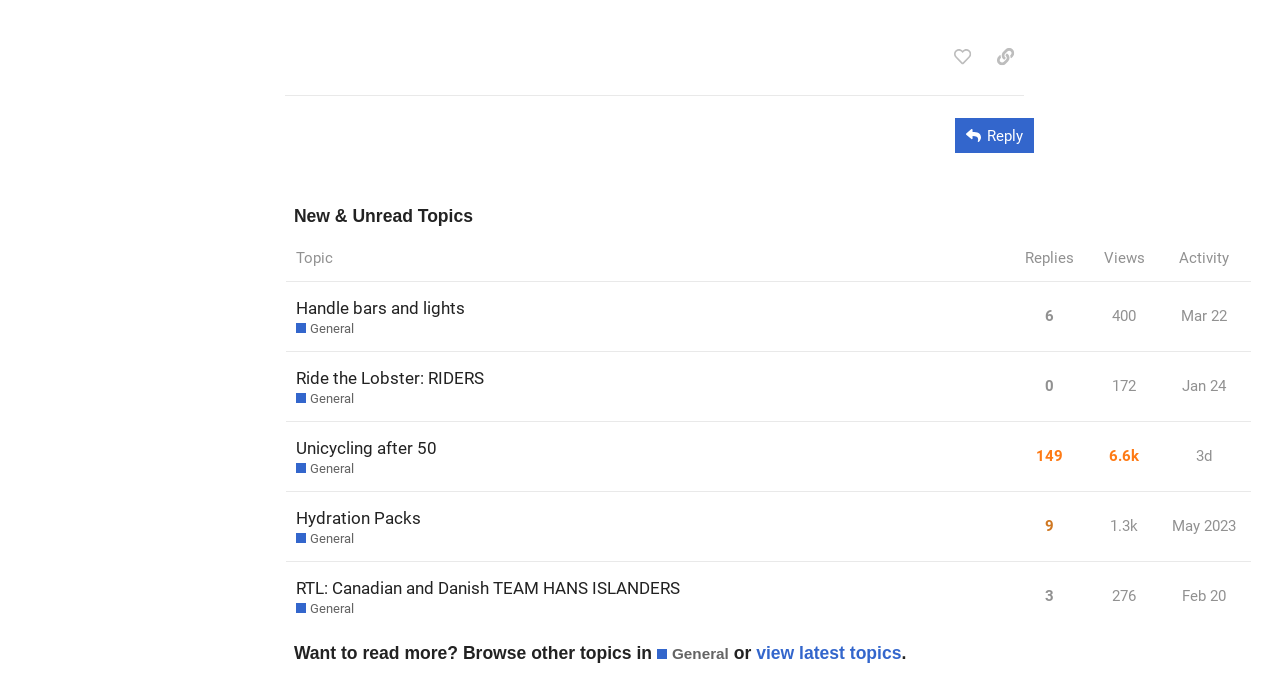Find the bounding box coordinates for the element that must be clicked to complete the instruction: "sort by replies". The coordinates should be four float numbers between 0 and 1, indicated as [left, top, right, bottom].

[0.79, 0.343, 0.849, 0.41]